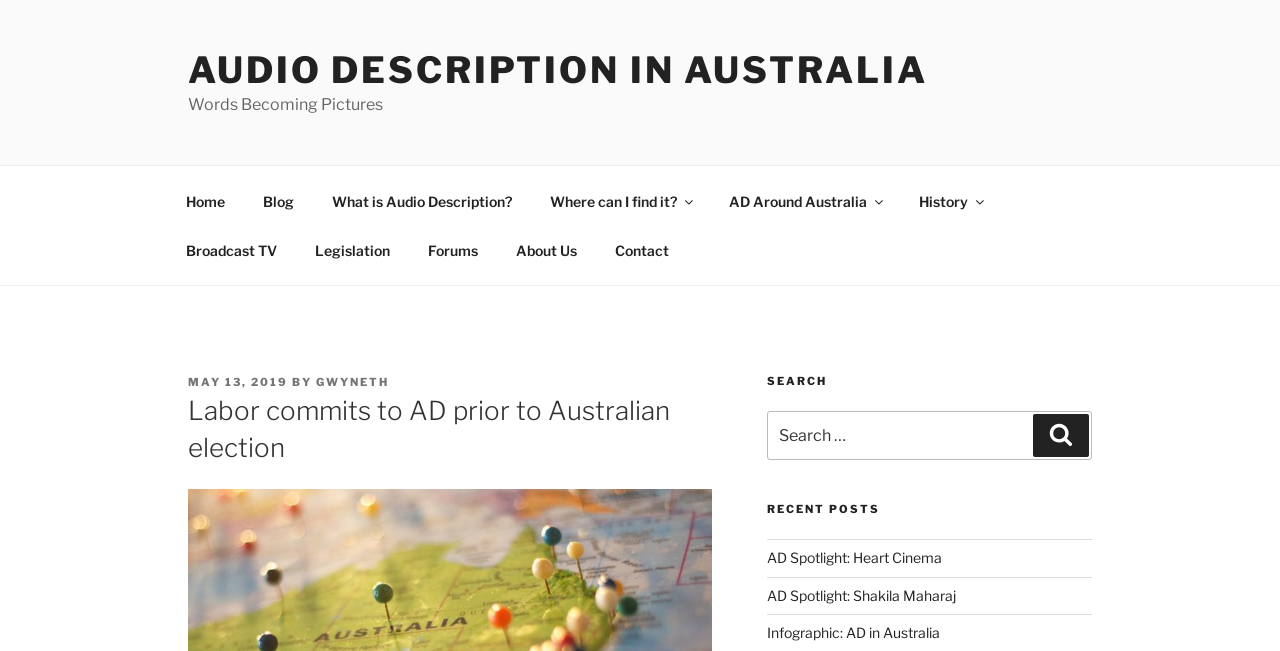What is the date of the main article?
Look at the image and respond to the question as thoroughly as possible.

I found the date of the main article by looking at the link element 'MAY 13, 2019' which is located near the top of the webpage, indicating that it is the publication date of the article.